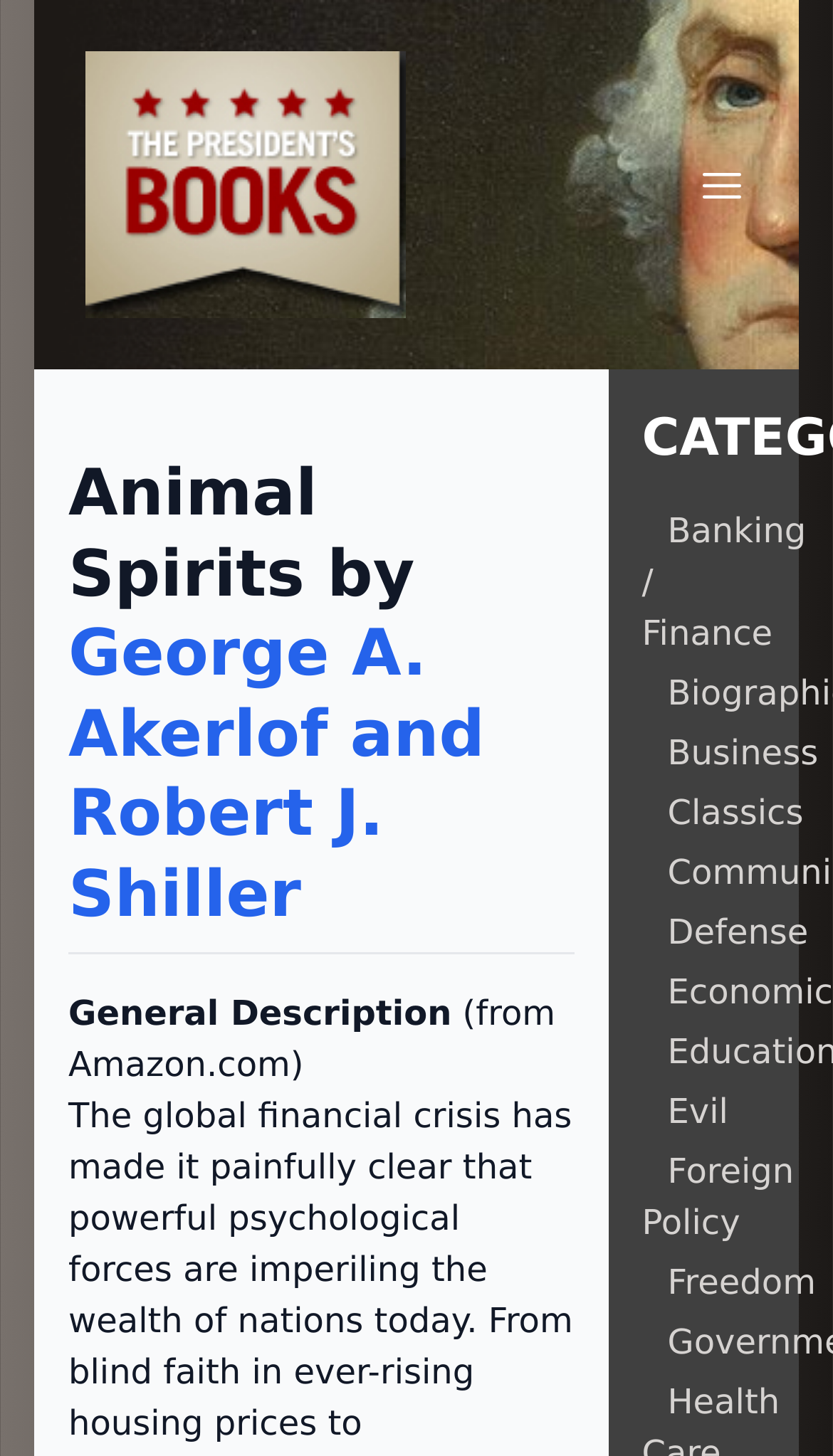Bounding box coordinates are specified in the format (top-left x, top-left y, bottom-right x, bottom-right y). All values are floating point numbers bounded between 0 and 1. Please provide the bounding box coordinate of the region this sentence describes: The President&aposs Books| thepresidentsbooks.com

[0.087, 0.026, 0.503, 0.227]